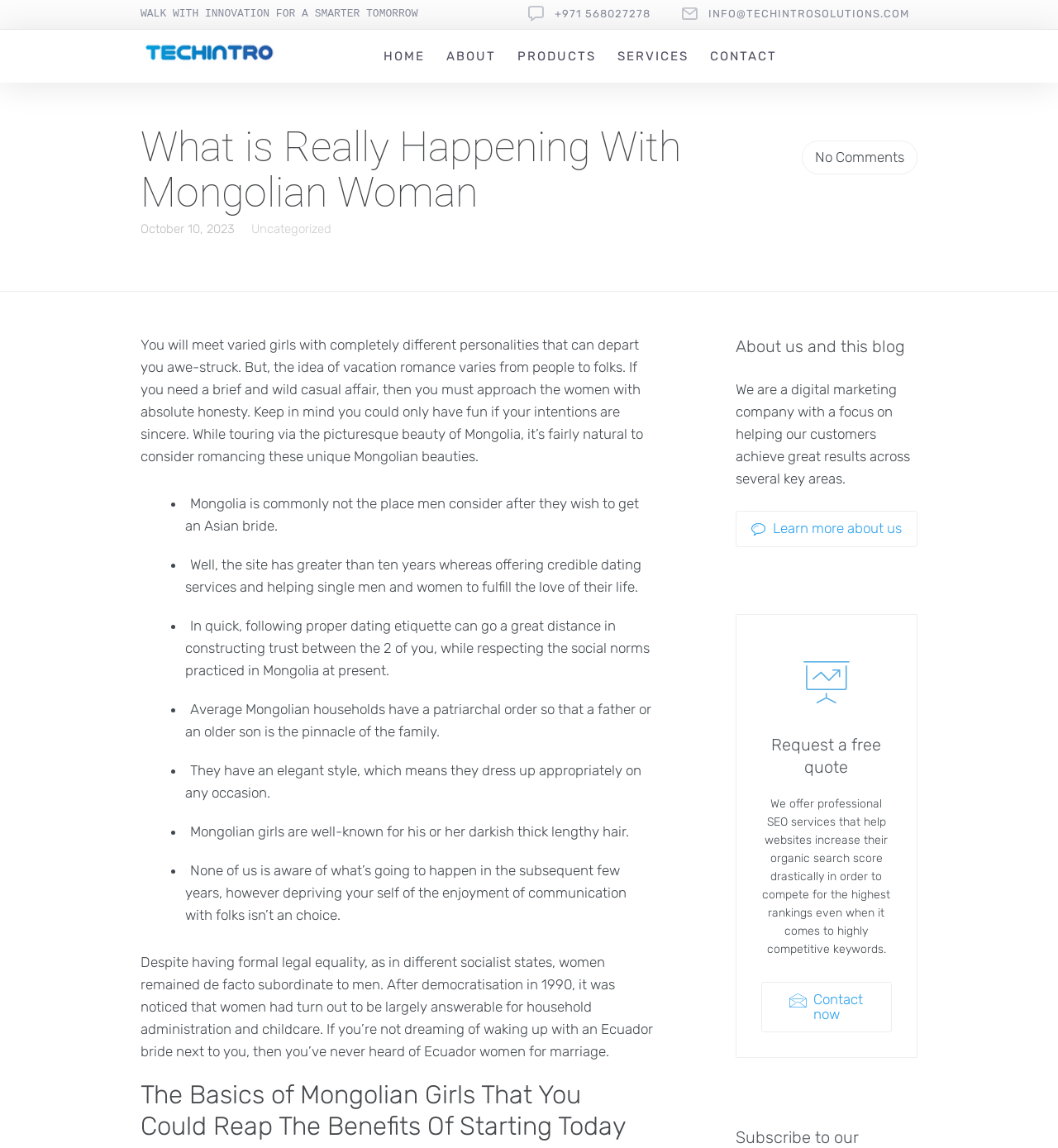Pinpoint the bounding box coordinates of the clickable element to carry out the following instruction: "Click the 'Learn more about us' link."

[0.695, 0.445, 0.867, 0.477]